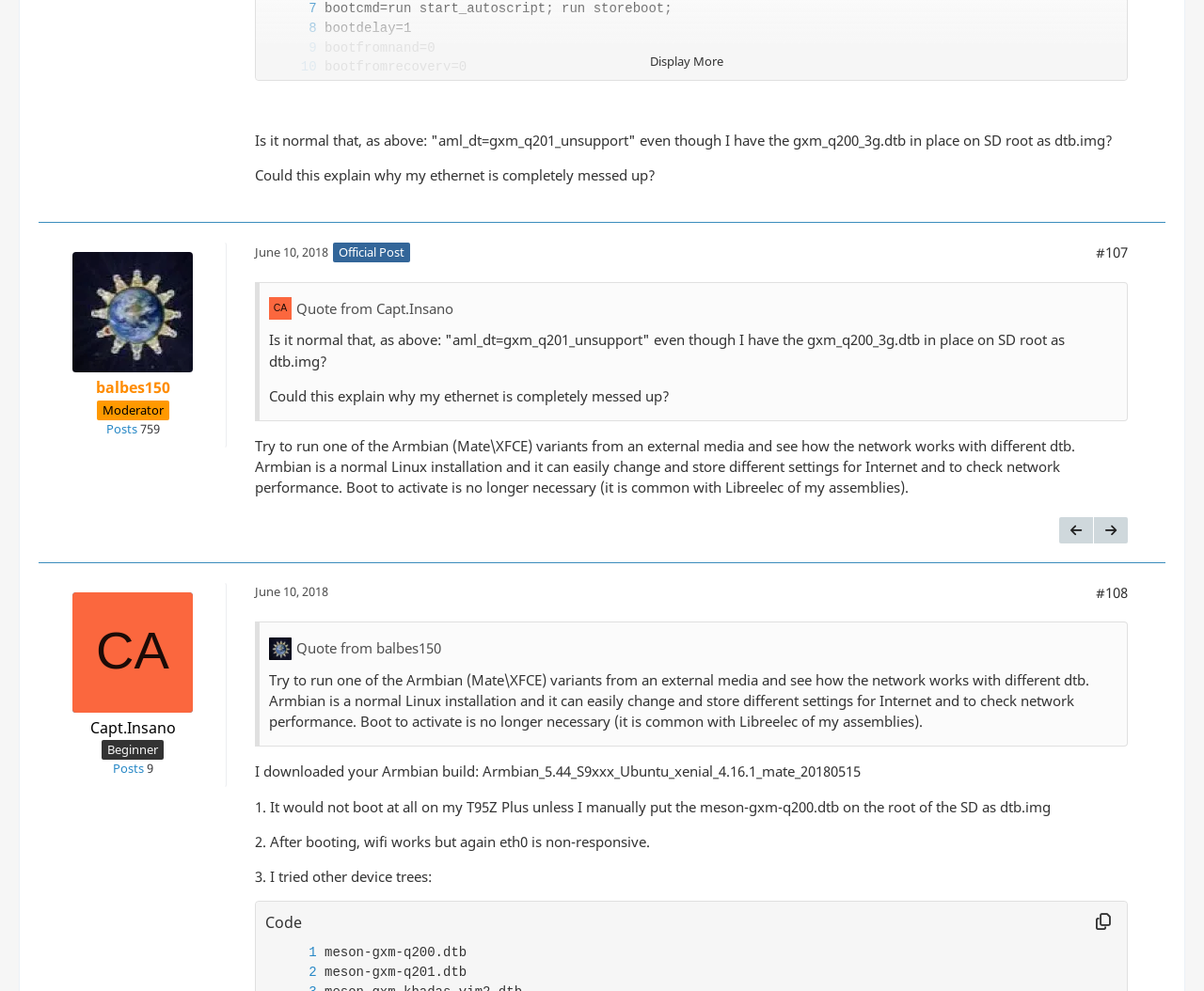Identify the coordinates of the bounding box for the element that must be clicked to accomplish the instruction: "Click on the 'Display More' button".

[0.54, 0.053, 0.601, 0.07]